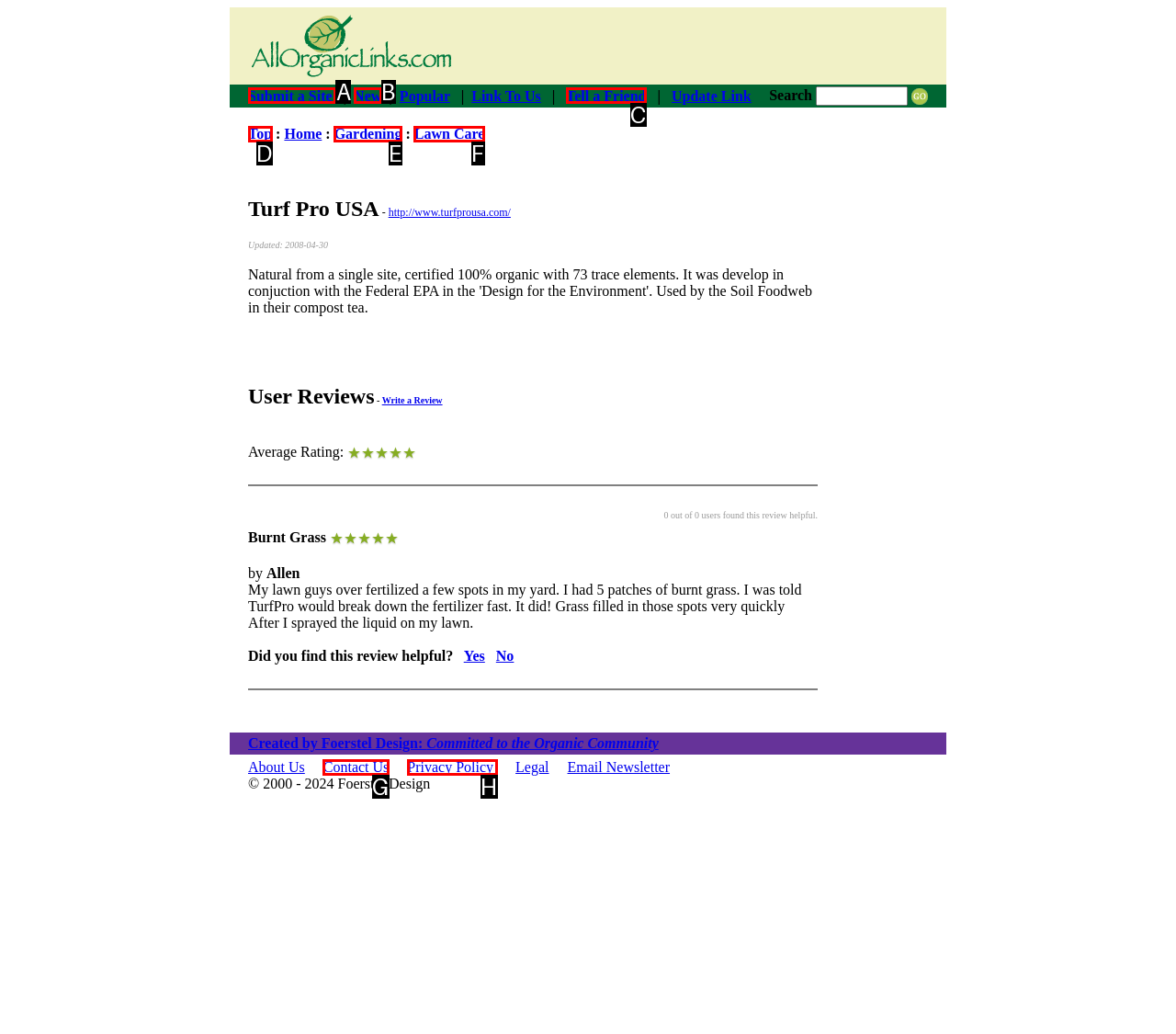Find the option that matches this description: Gardening
Provide the corresponding letter directly.

E